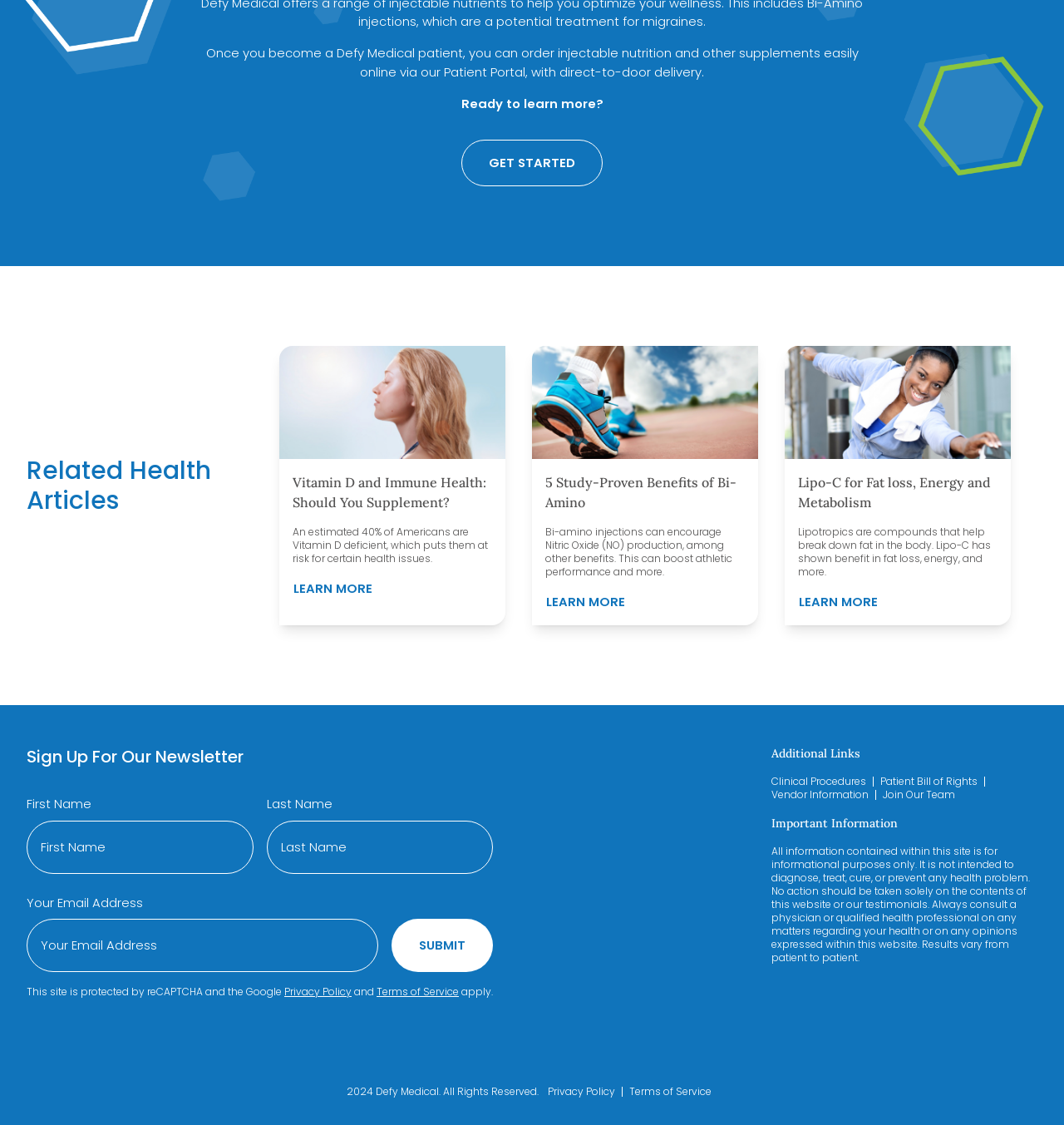Can you pinpoint the bounding box coordinates for the clickable element required for this instruction: "Learn more about Vitamin D and Immune Health"? The coordinates should be four float numbers between 0 and 1, i.e., [left, top, right, bottom].

[0.262, 0.308, 0.475, 0.408]